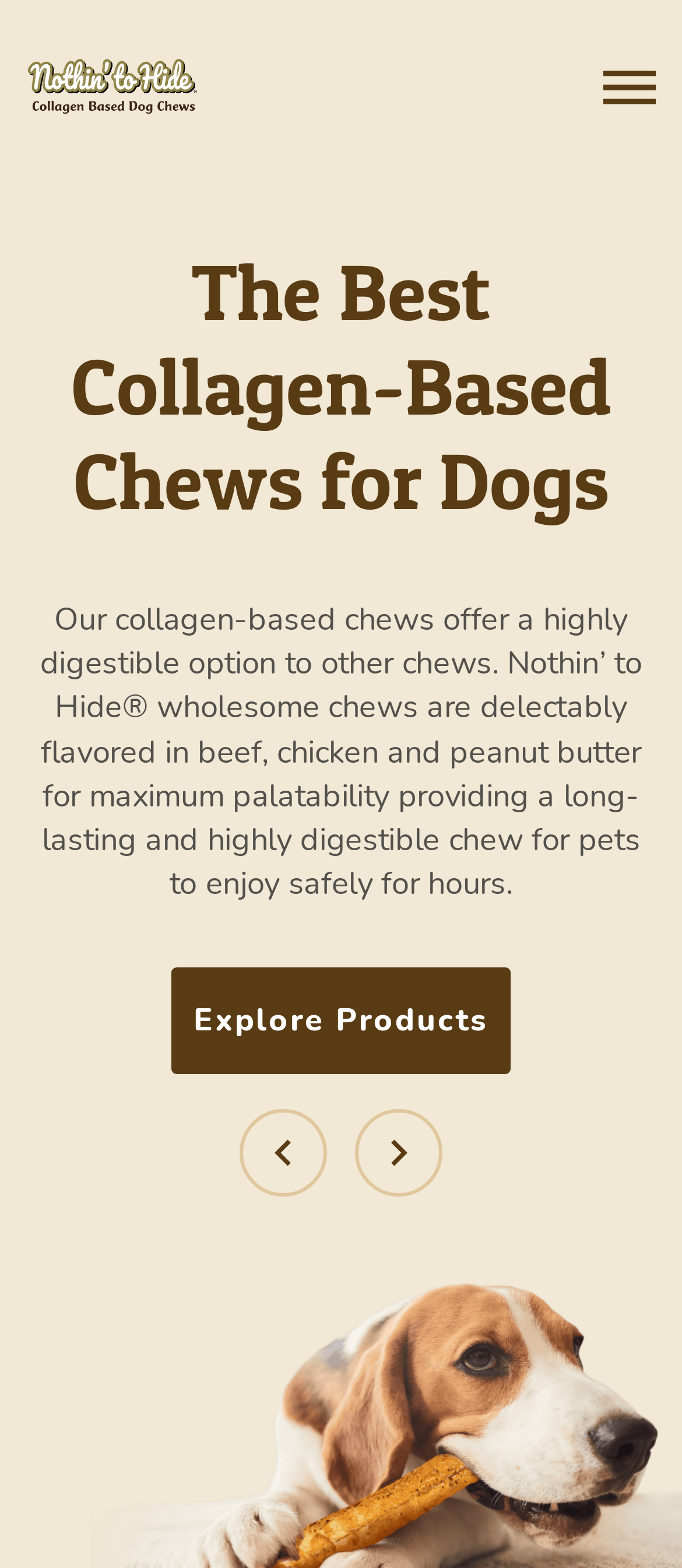Use one word or a short phrase to answer the question provided: 
What is the purpose of the chews?

Long-lasting and digestible